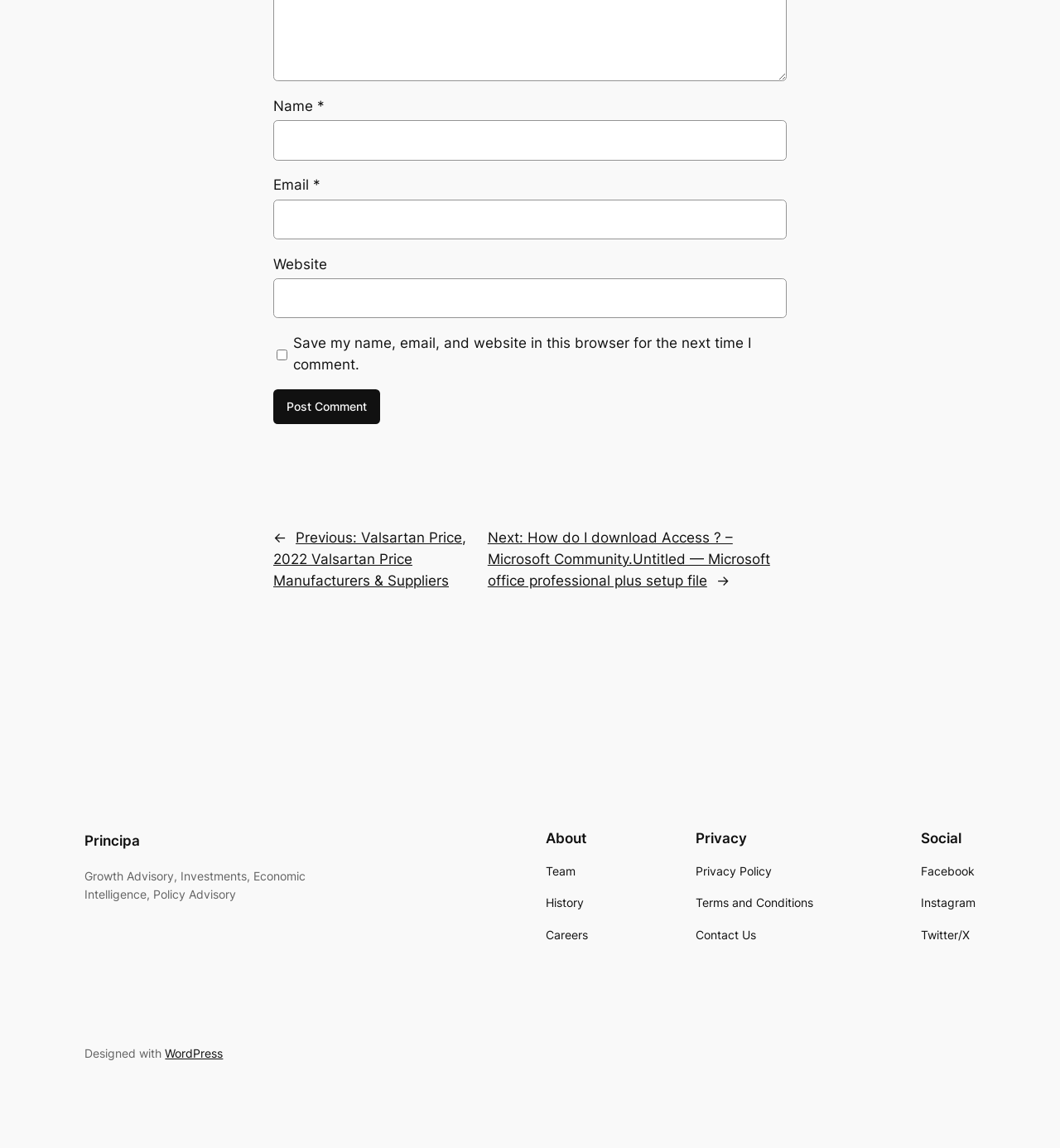Please specify the bounding box coordinates of the region to click in order to perform the following instruction: "Check the Save my name, email, and website in this browser for the next time I comment checkbox".

[0.261, 0.294, 0.271, 0.325]